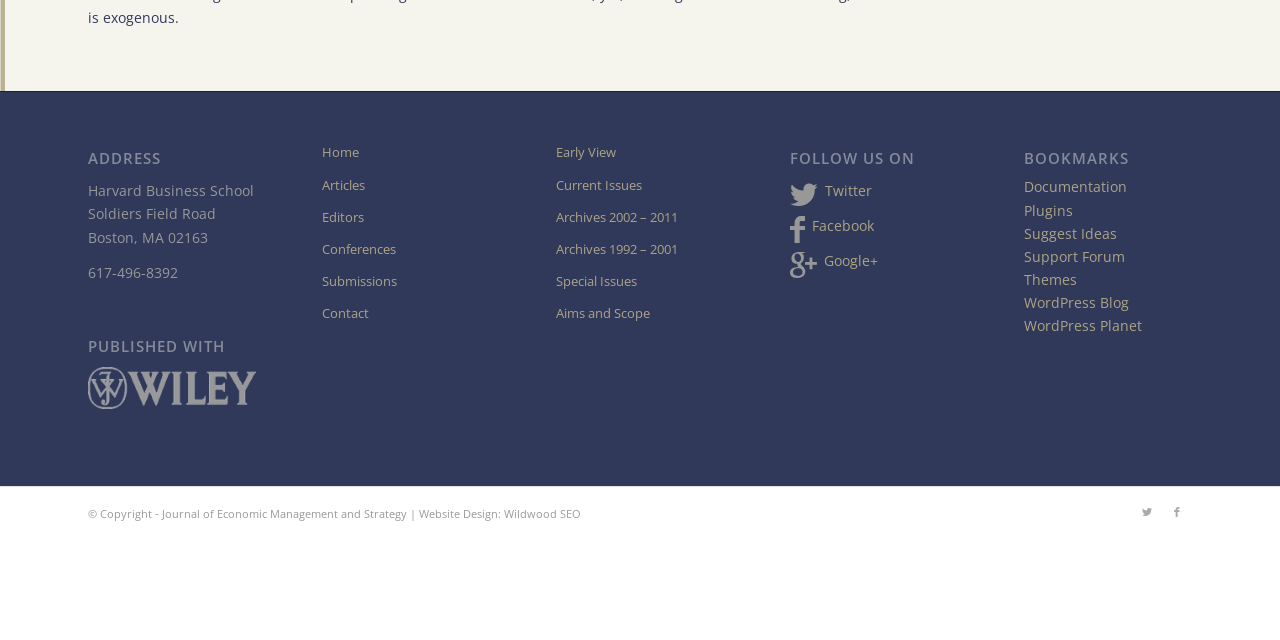Calculate the bounding box coordinates for the UI element based on the following description: "Aims and Scope". Ensure the coordinates are four float numbers between 0 and 1, i.e., [left, top, right, bottom].

[0.434, 0.466, 0.565, 0.516]